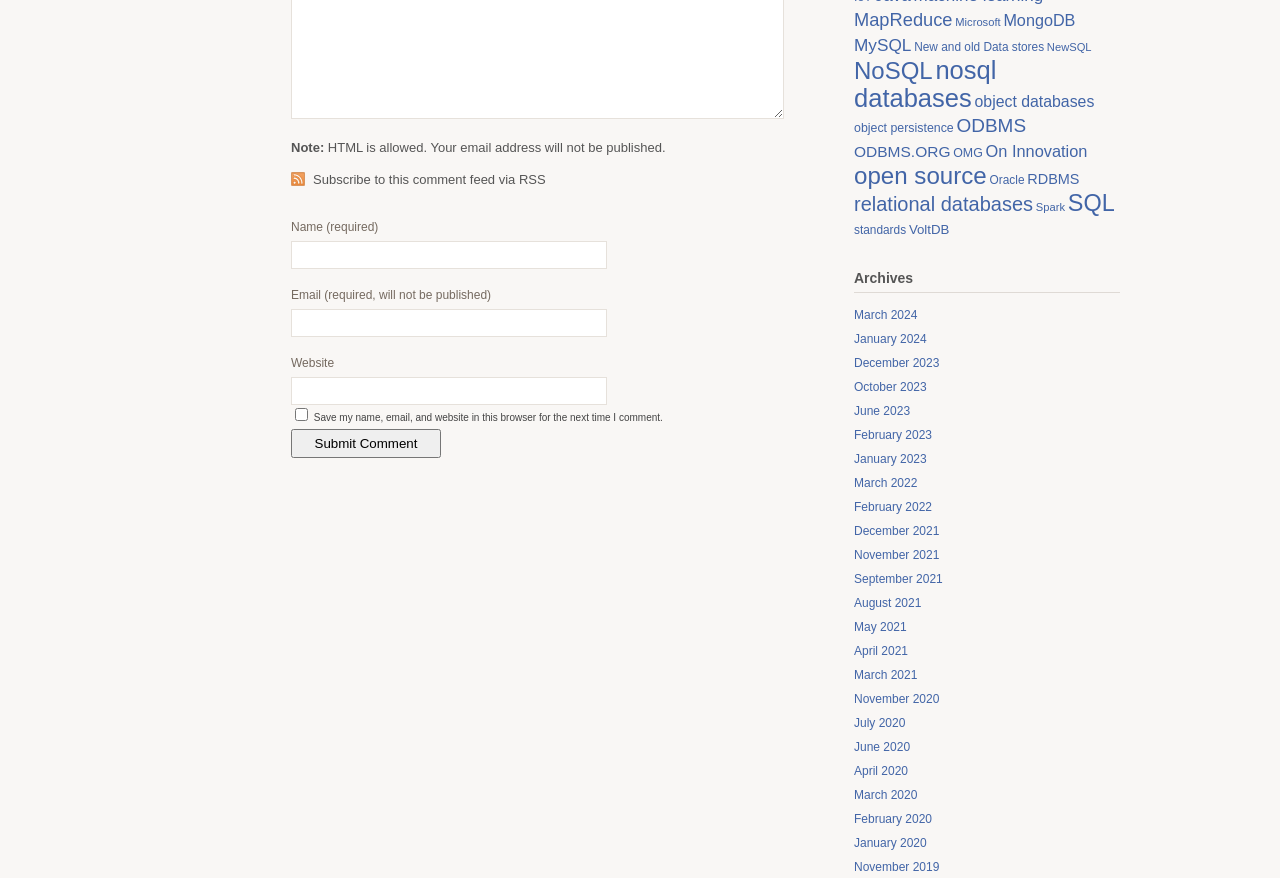Highlight the bounding box coordinates of the element you need to click to perform the following instruction: "Visit the MongoDB page."

[0.784, 0.013, 0.84, 0.033]